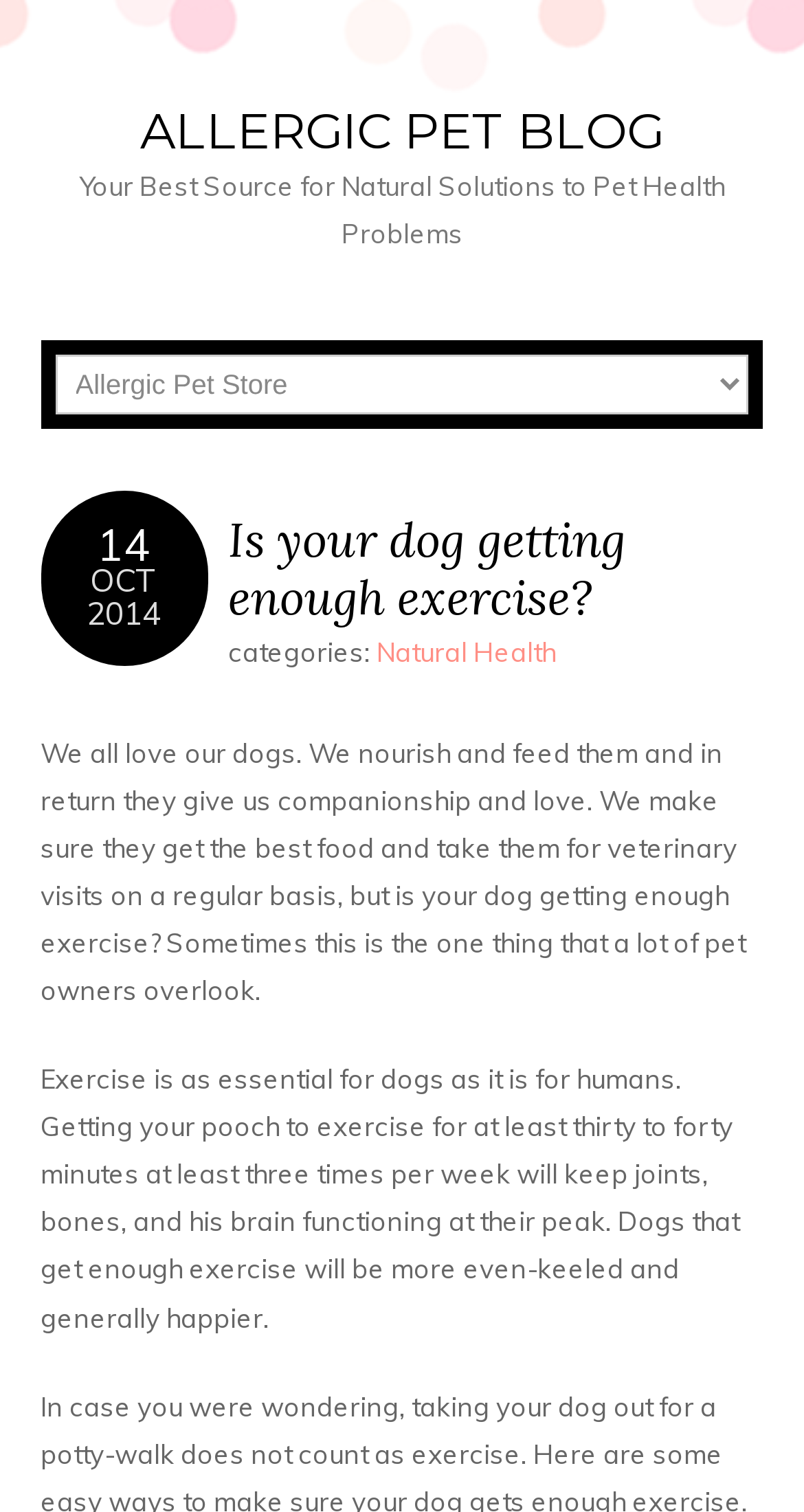What is the name of the blog?
Answer with a single word or short phrase according to what you see in the image.

Allergic Pet Blog